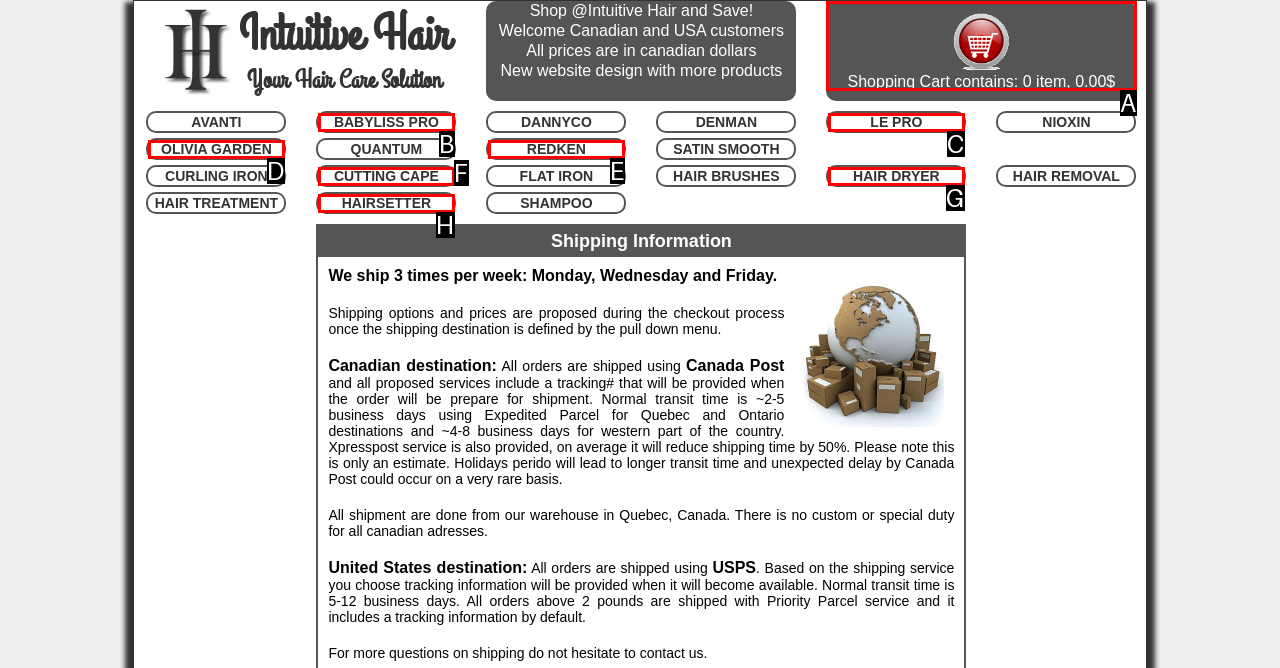With the provided description: REDKEN, select the most suitable HTML element. Respond with the letter of the selected option.

E